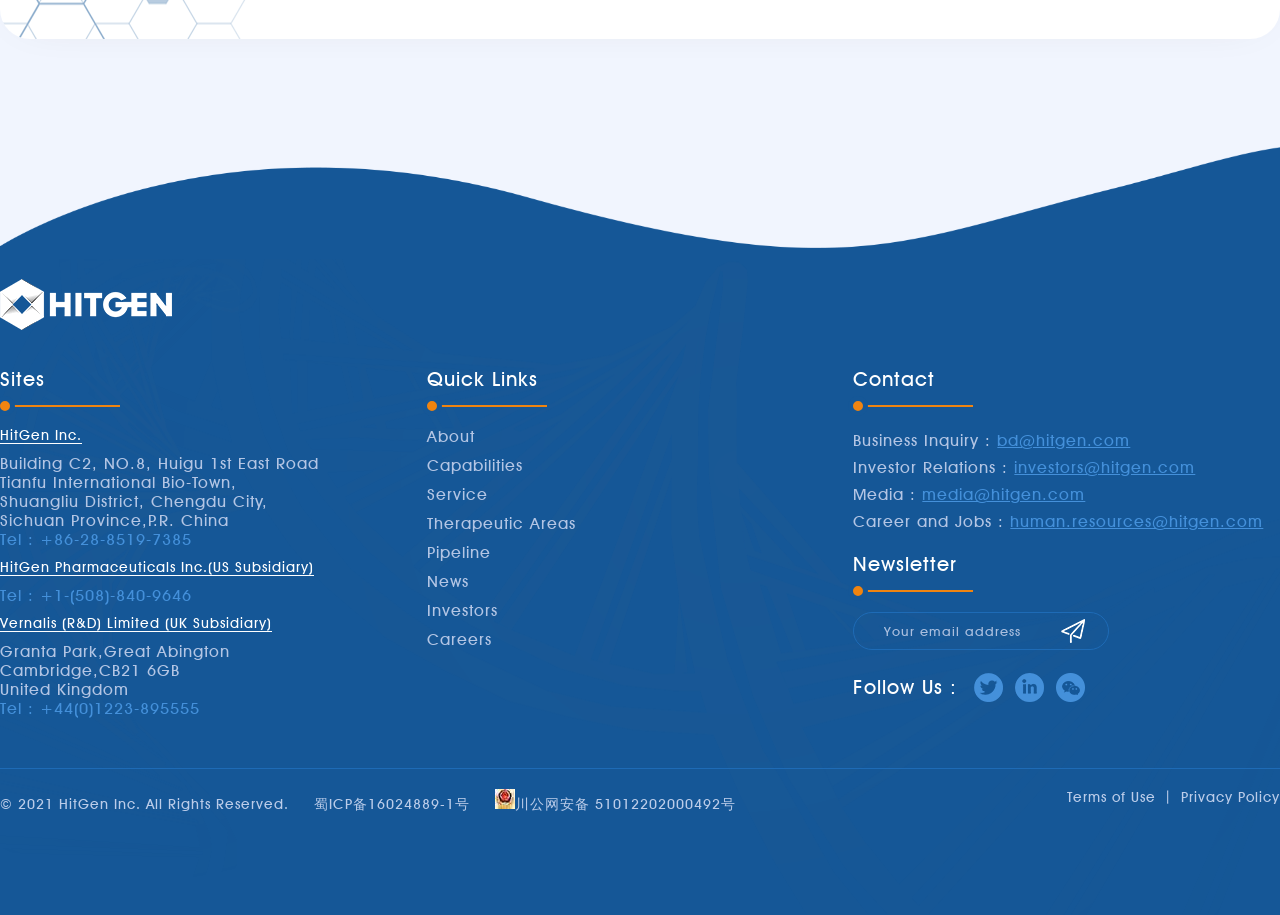What are the quick links?
Carefully analyze the image and provide a detailed answer to the question.

The quick links are listed in the second description list, which includes links to various sections of the website such as About, Capabilities, Service, Therapeutic Areas, Pipeline, News, Investors, and Careers.